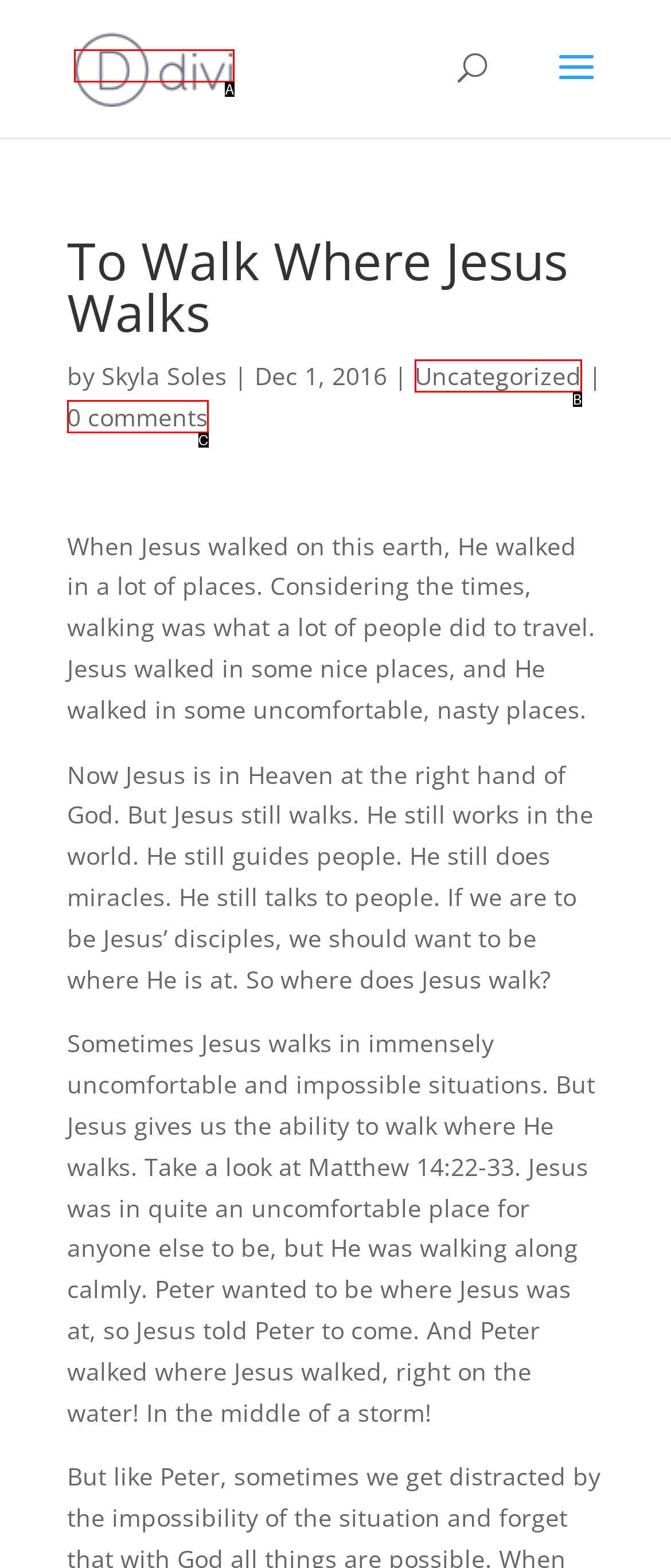Identify the bounding box that corresponds to: Uncategorized
Respond with the letter of the correct option from the provided choices.

B